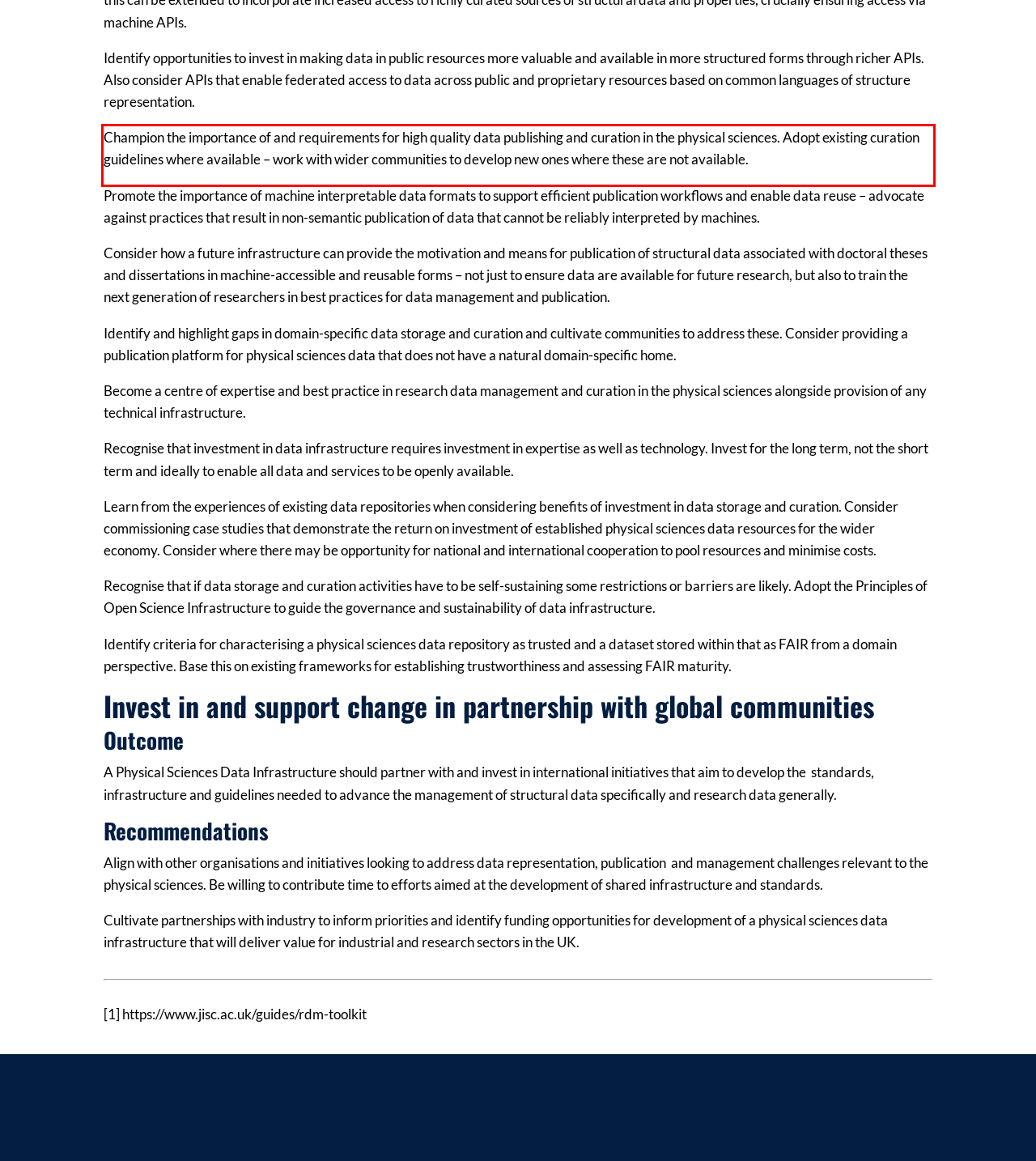You have a screenshot of a webpage with a red bounding box. Use OCR to generate the text contained within this red rectangle.

Champion the importance of and requirements for high quality data publishing and curation in the physical sciences. Adopt existing curation guidelines where available – work with wider communities to develop new ones where these are not available.